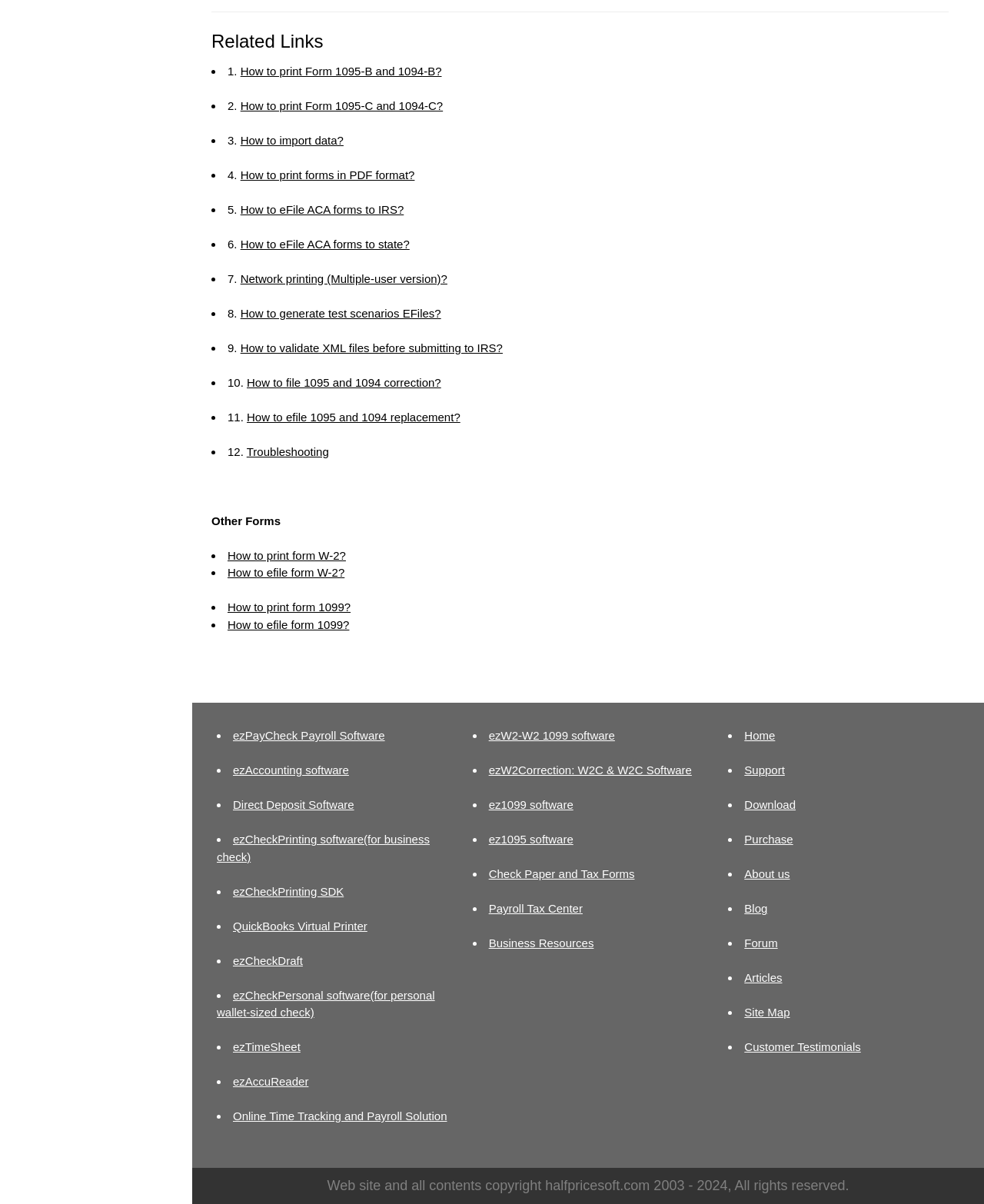Find and indicate the bounding box coordinates of the region you should select to follow the given instruction: "Click on 'ezPayCheck Payroll Software'".

[0.237, 0.606, 0.391, 0.616]